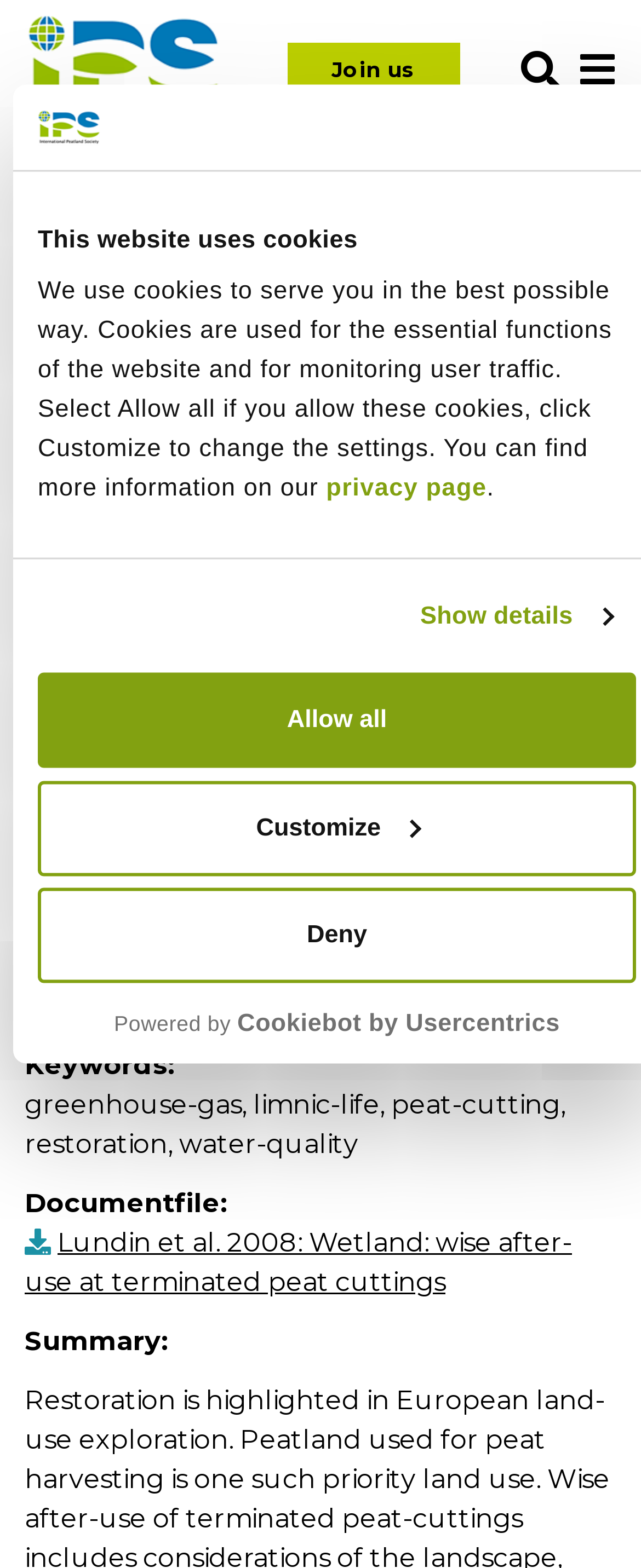What is the primary heading on this webpage?

Wetland: wise after-use at terminated peat cuttings